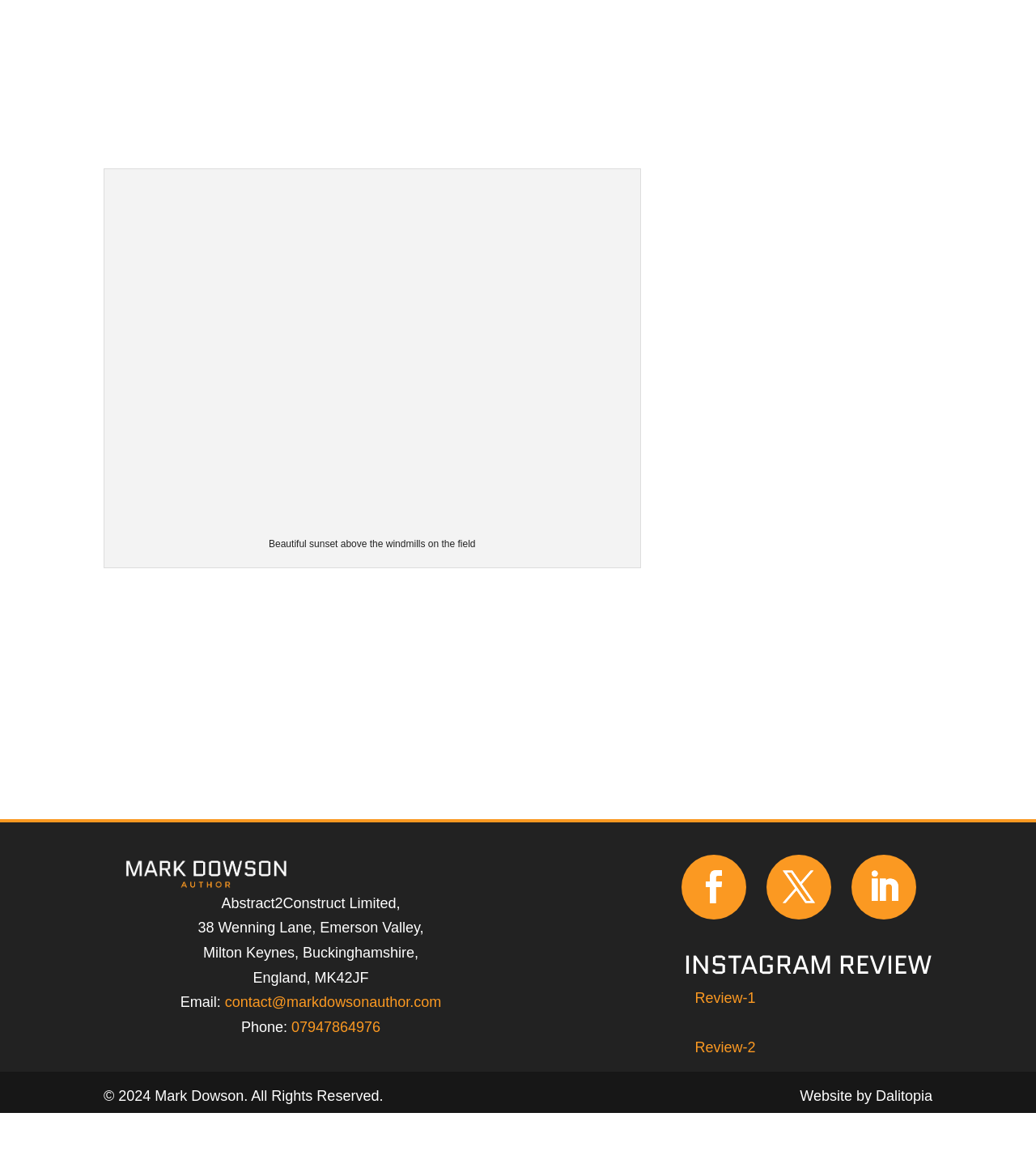Show me the bounding box coordinates of the clickable region to achieve the task as per the instruction: "Go to Dalitopia's website".

[0.845, 0.979, 0.9, 0.993]